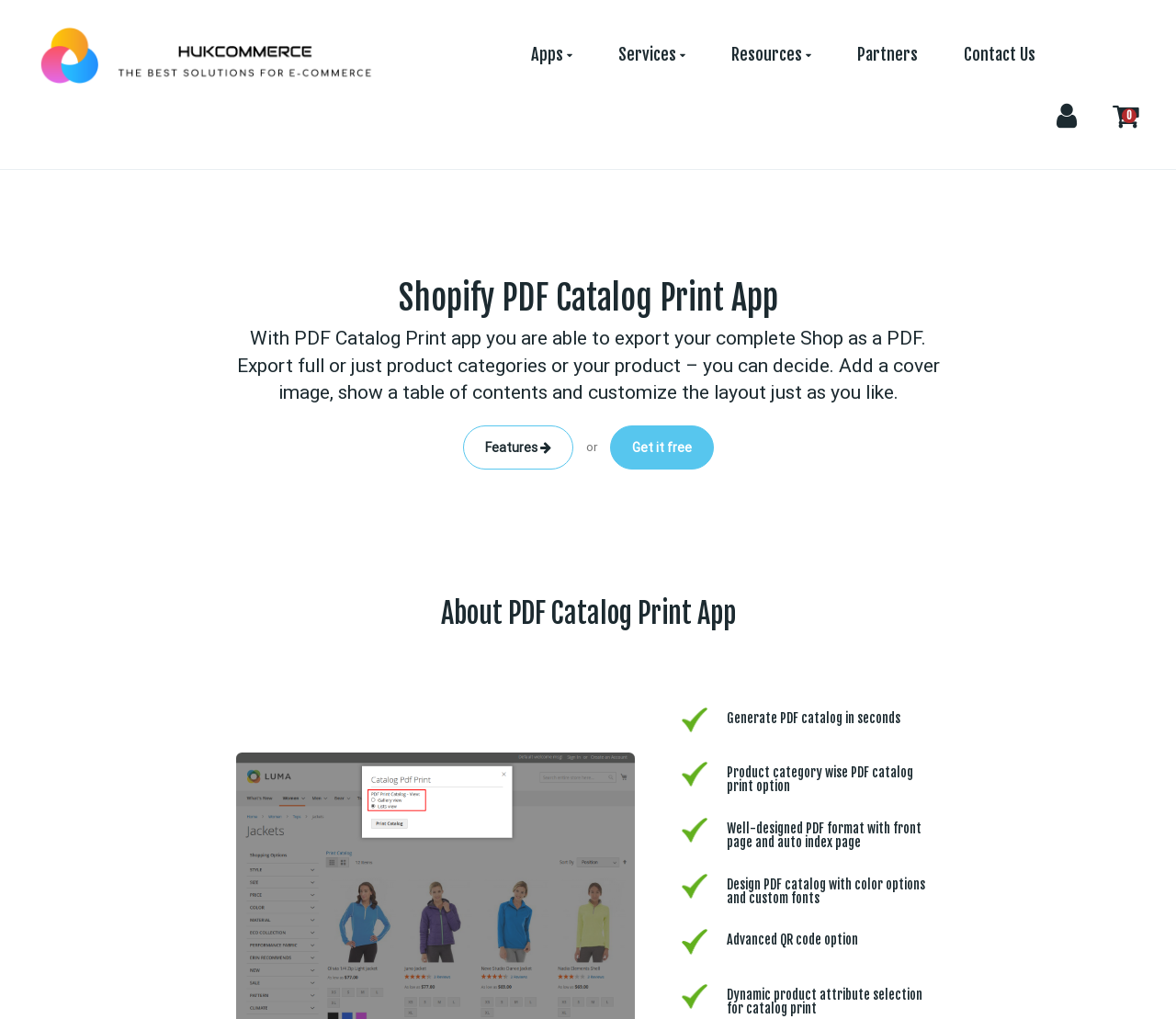Find the bounding box coordinates of the clickable area that will achieve the following instruction: "Learn about PDF Catalog Print App".

[0.351, 0.587, 0.649, 0.616]